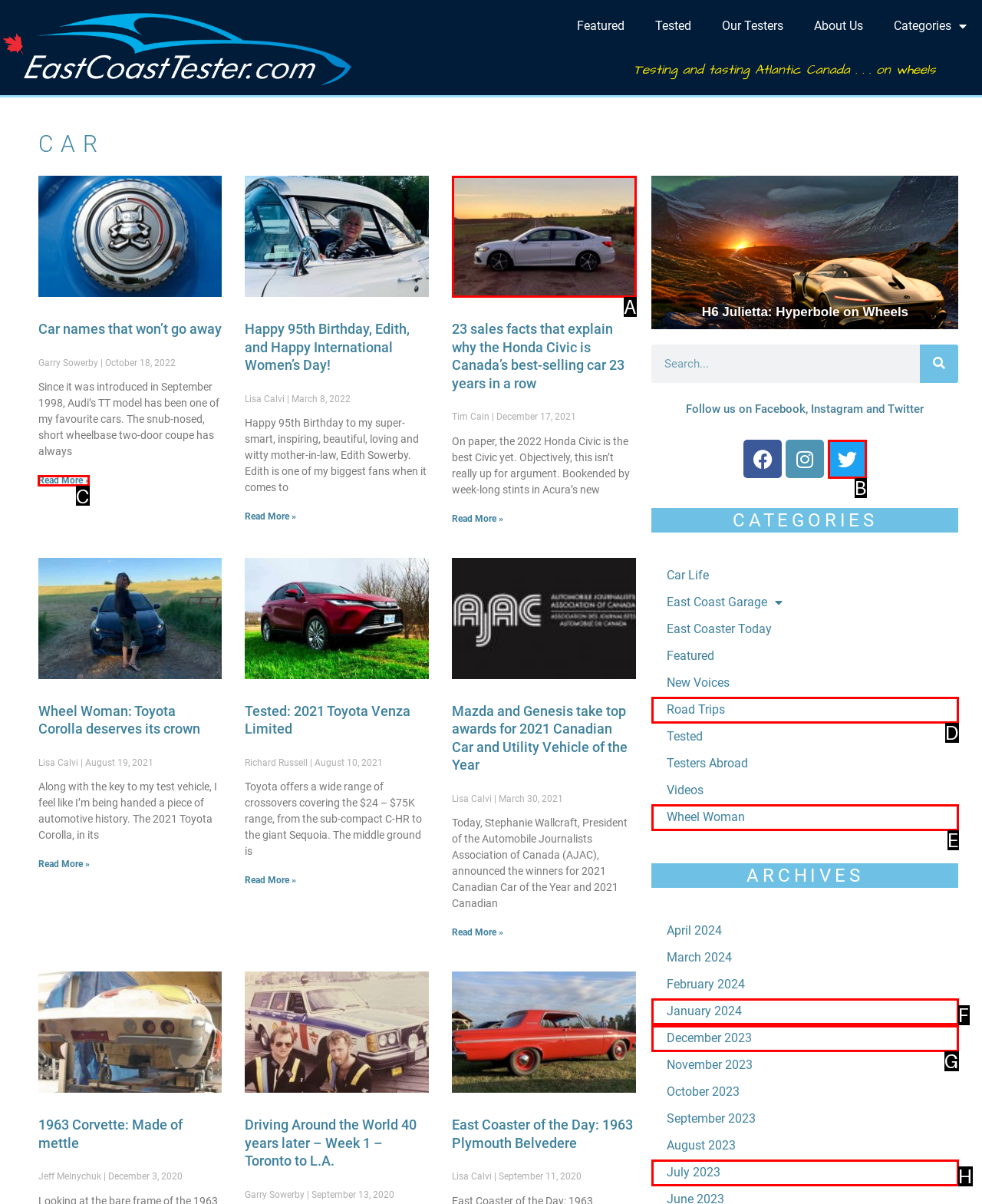Identify which HTML element should be clicked to fulfill this instruction: Read more about 'Car names that won’t go away' Reply with the correct option's letter.

C